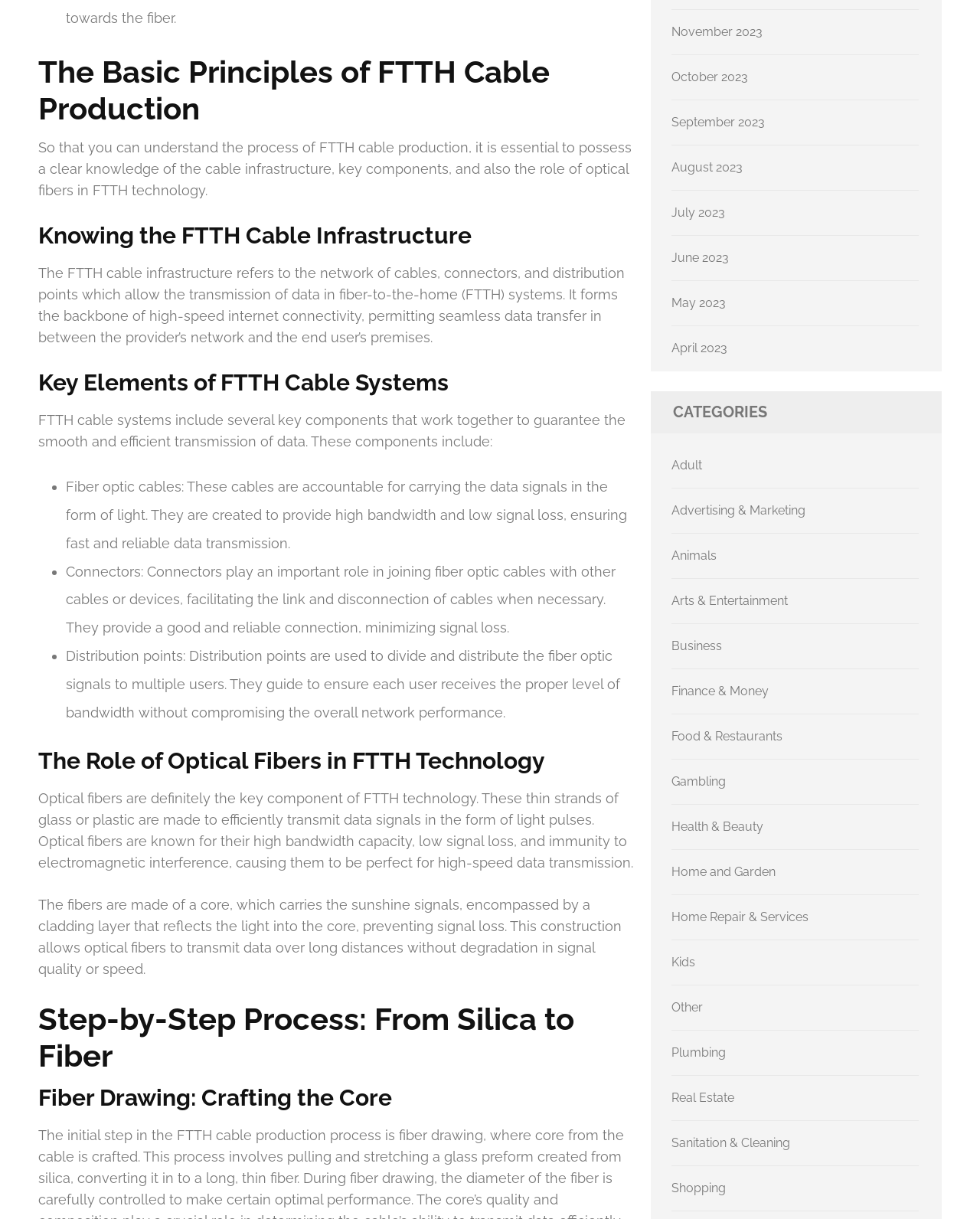Please give the bounding box coordinates of the area that should be clicked to fulfill the following instruction: "Click on the 'Business' link". The coordinates should be in the format of four float numbers from 0 to 1, i.e., [left, top, right, bottom].

[0.685, 0.524, 0.737, 0.536]